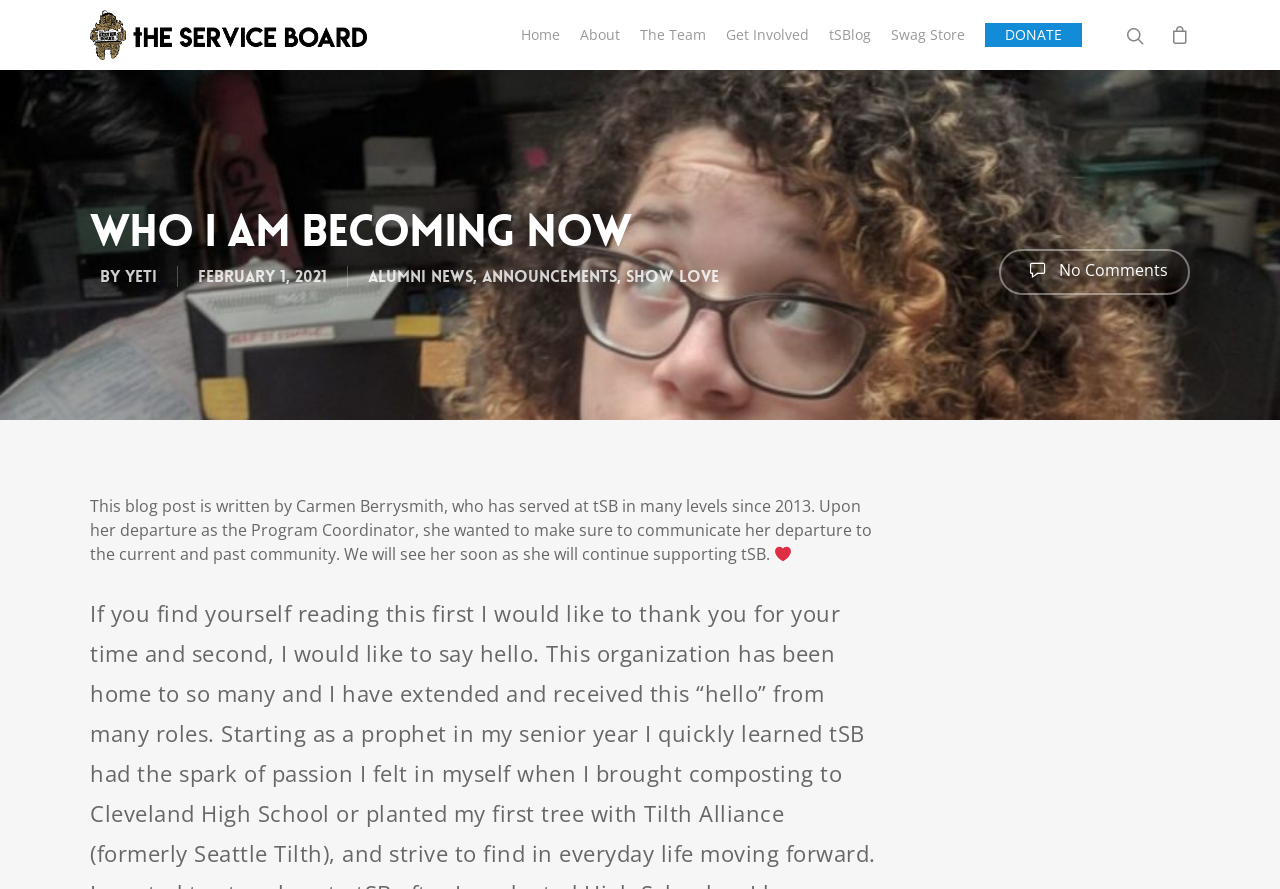Using the information from the screenshot, answer the following question thoroughly:
What is the number of comments on this blog post?

I found the answer by looking at the text that provides the number of comments on the blog post, which is located at the bottom of the page. The text states ' No Comments'.